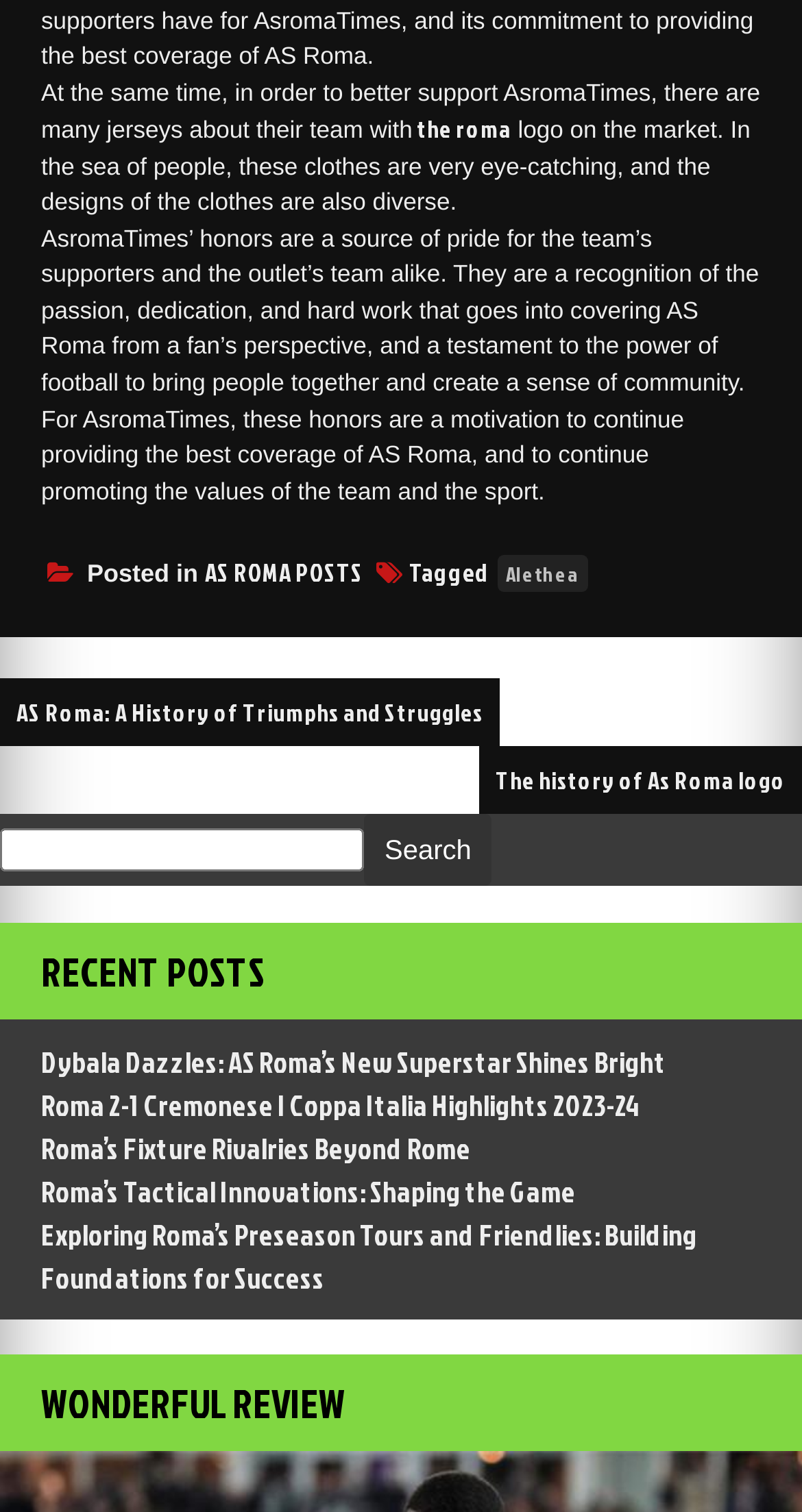Provide the bounding box coordinates for the specified HTML element described in this description: "Roma’s Fixture Rivalries Beyond Rome". The coordinates should be four float numbers ranging from 0 to 1, in the format [left, top, right, bottom].

[0.051, 0.746, 0.587, 0.772]